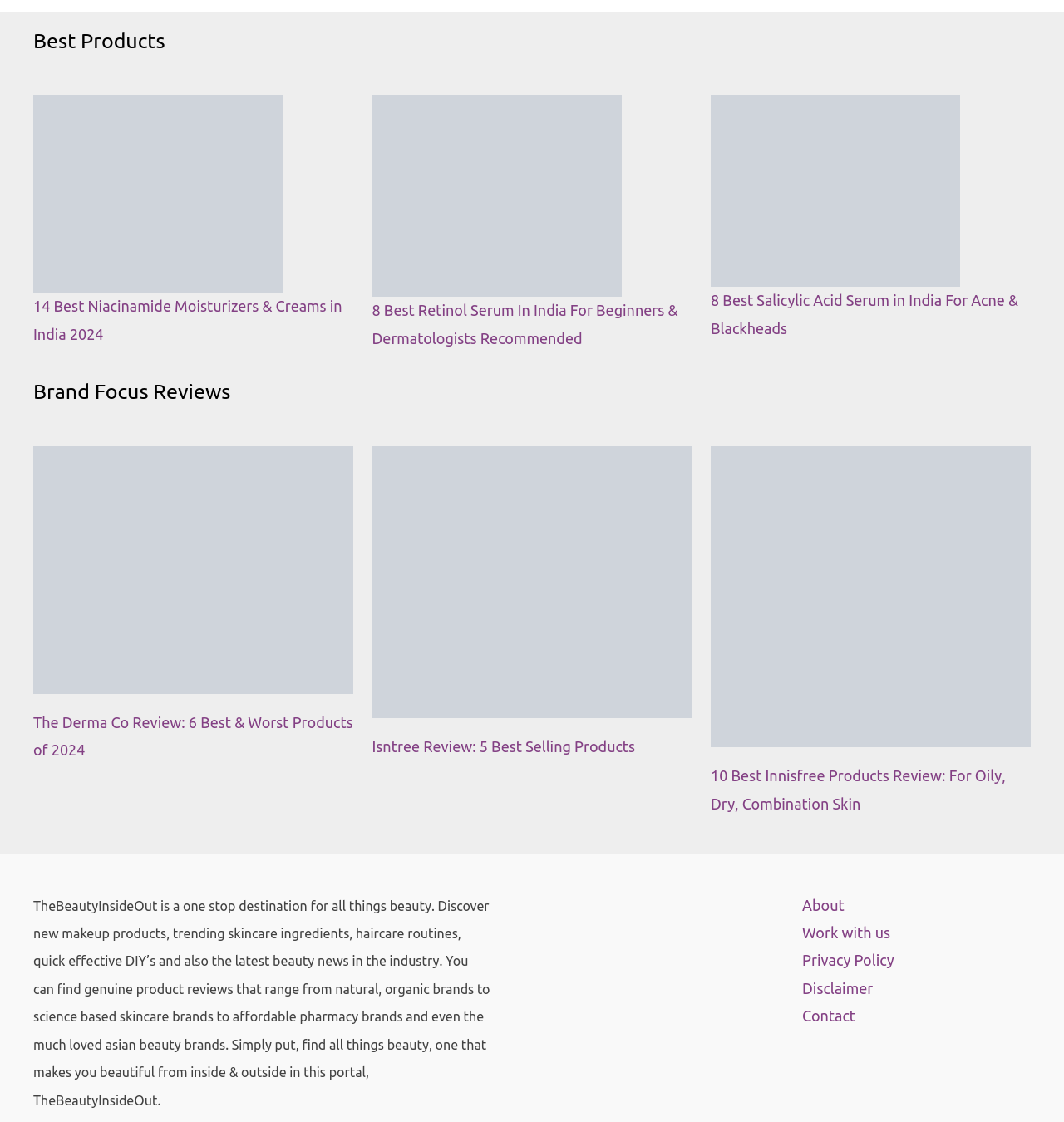Can you find the bounding box coordinates of the area I should click to execute the following instruction: "Read the 'TheBeautyInsideOut' portal description"?

[0.031, 0.8, 0.461, 0.987]